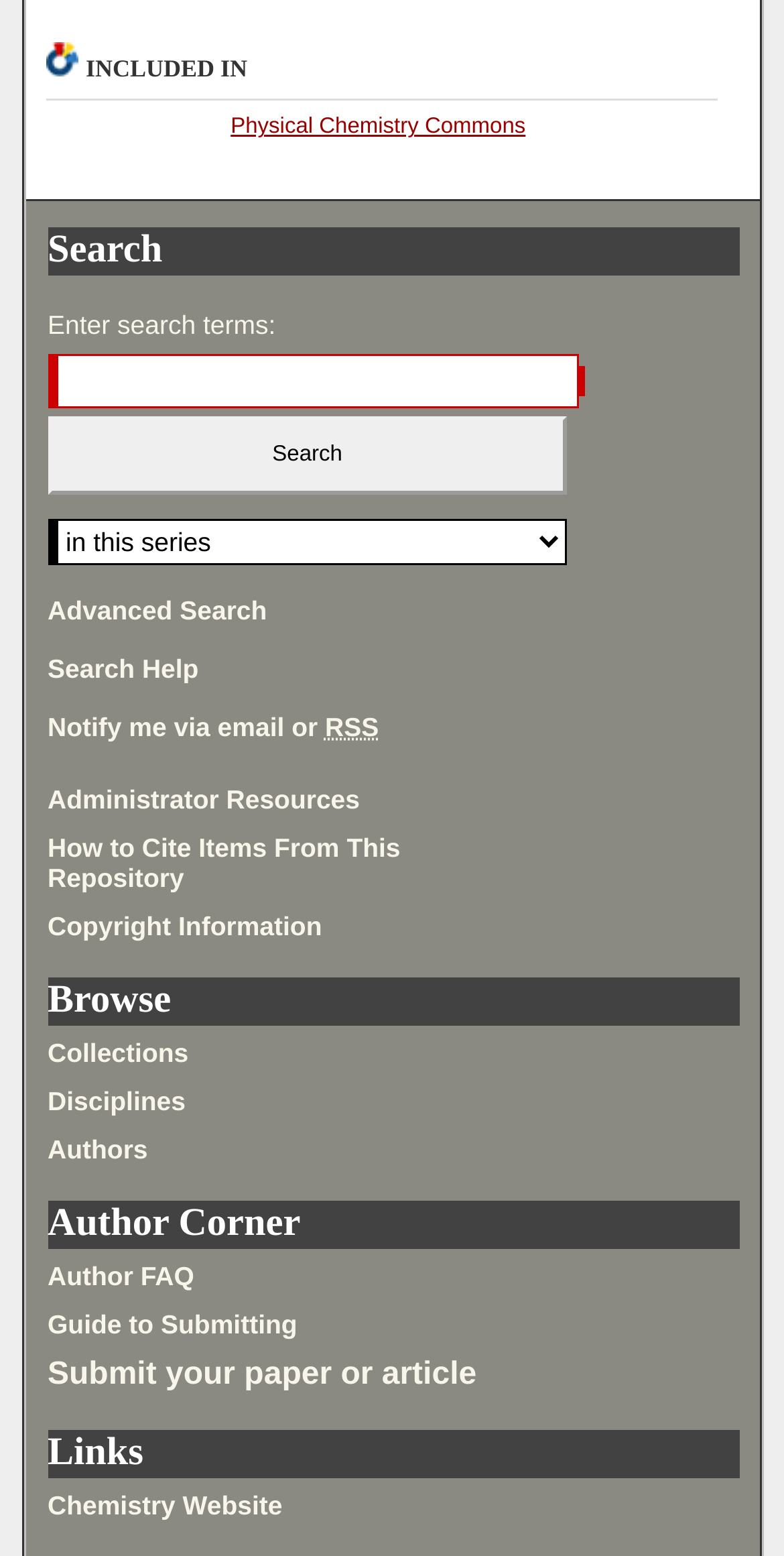Find the bounding box coordinates for the area you need to click to carry out the instruction: "Visit the Chemistry Website". The coordinates should be four float numbers between 0 and 1, indicated as [left, top, right, bottom].

[0.061, 0.835, 0.944, 0.855]